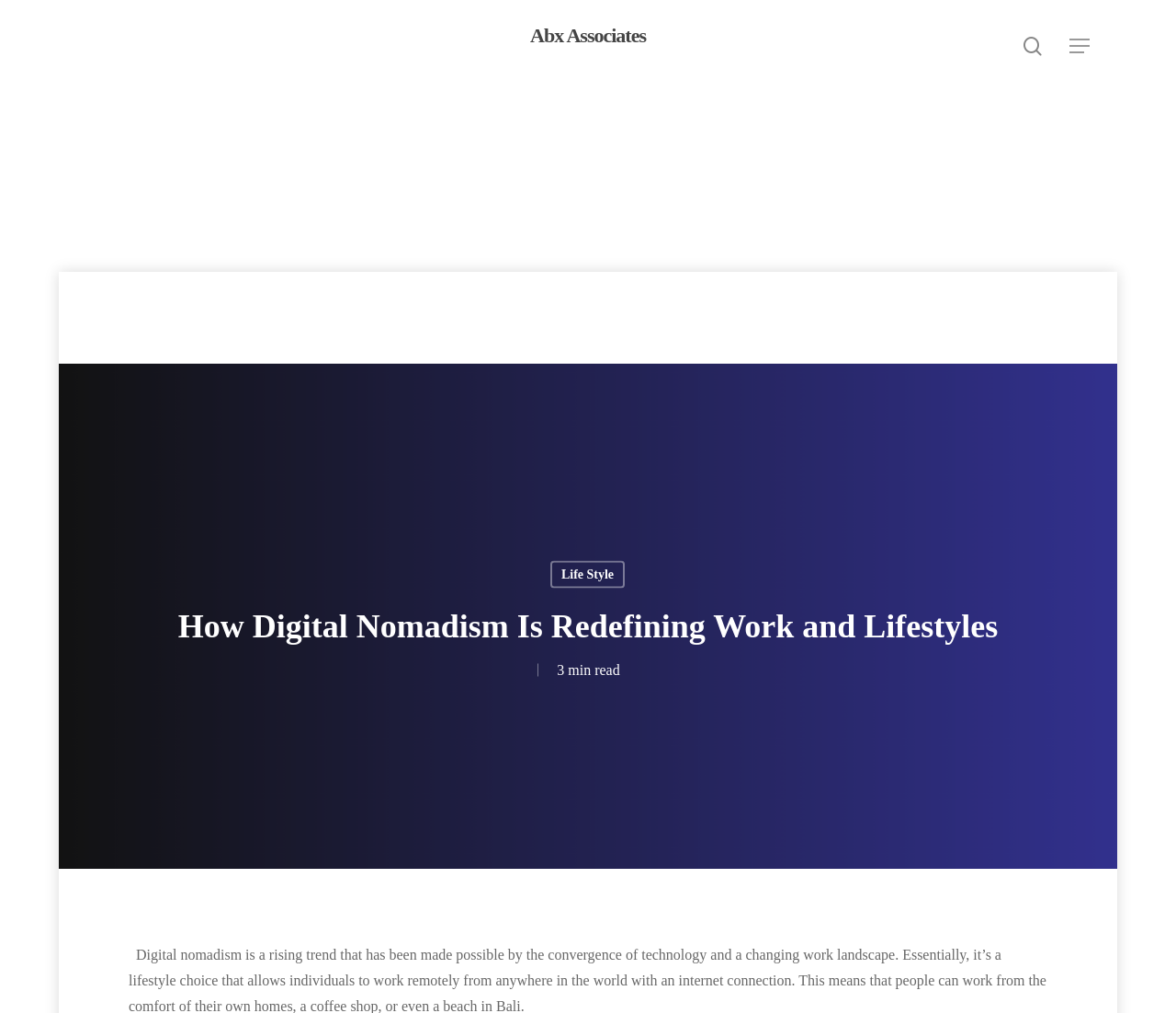Analyze the image and give a detailed response to the question:
What is the name of the website?

I determined the answer by looking at the link 'Abx Associates' located at [0.451, 0.025, 0.549, 0.045], which is a sibling of the search bar and the main heading.